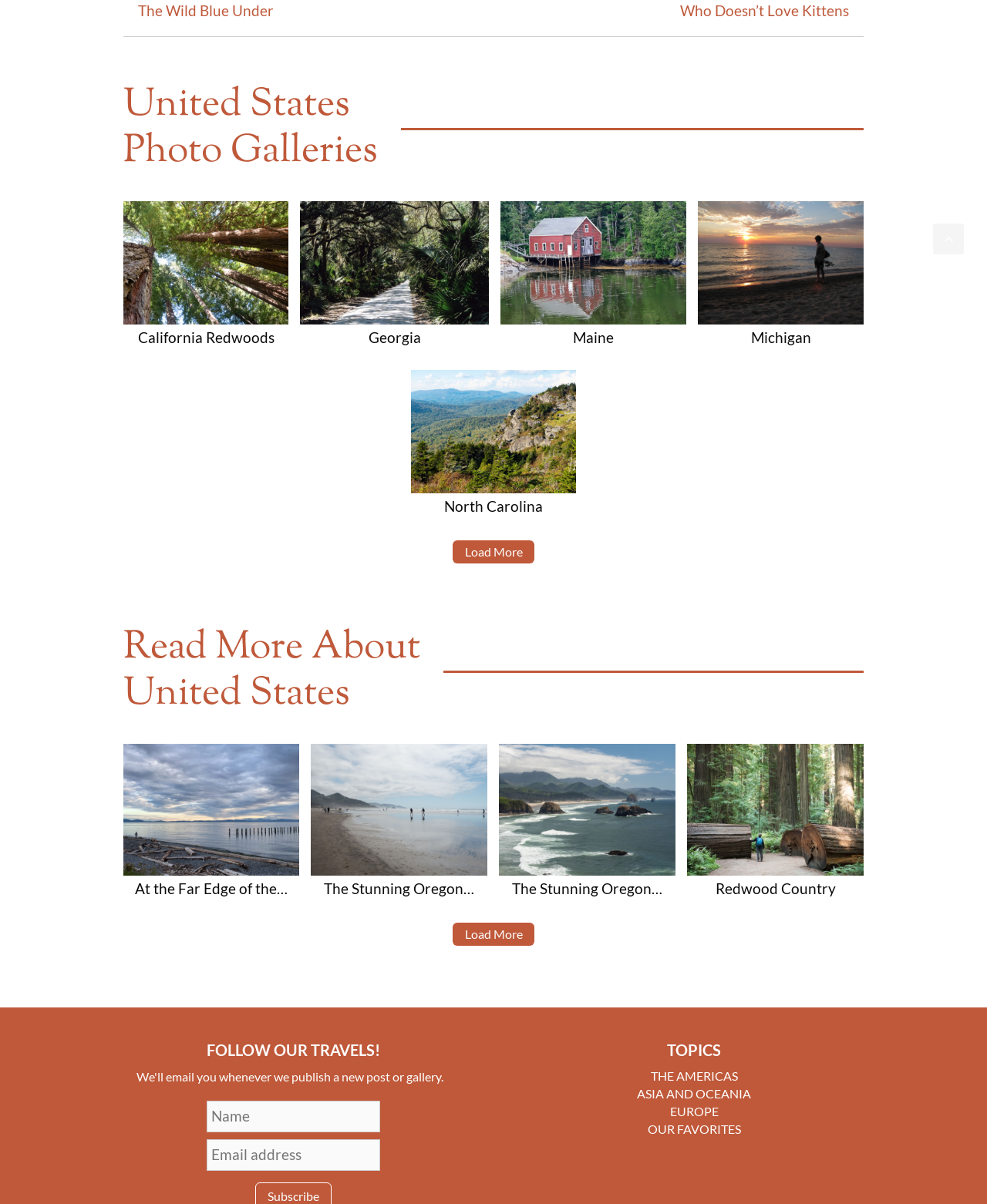Please determine the bounding box coordinates of the section I need to click to accomplish this instruction: "View 'California Redwoods' image".

[0.139, 0.273, 0.278, 0.287]